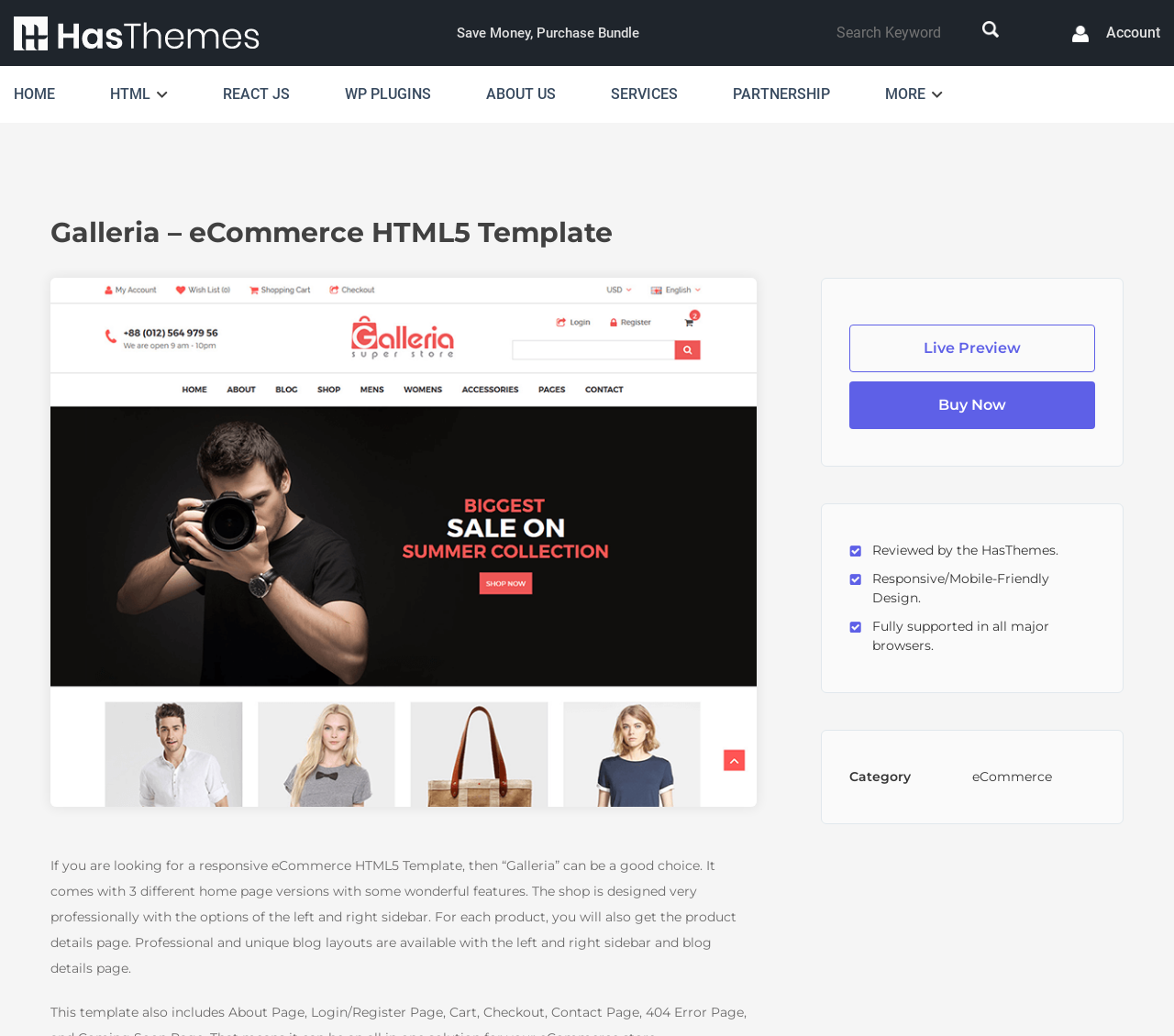How many home page versions are available?
Answer the question with a detailed explanation, including all necessary information.

According to the description, 'It comes with 3 different home page versions with some wonderful features.' This indicates that there are three home page versions available.